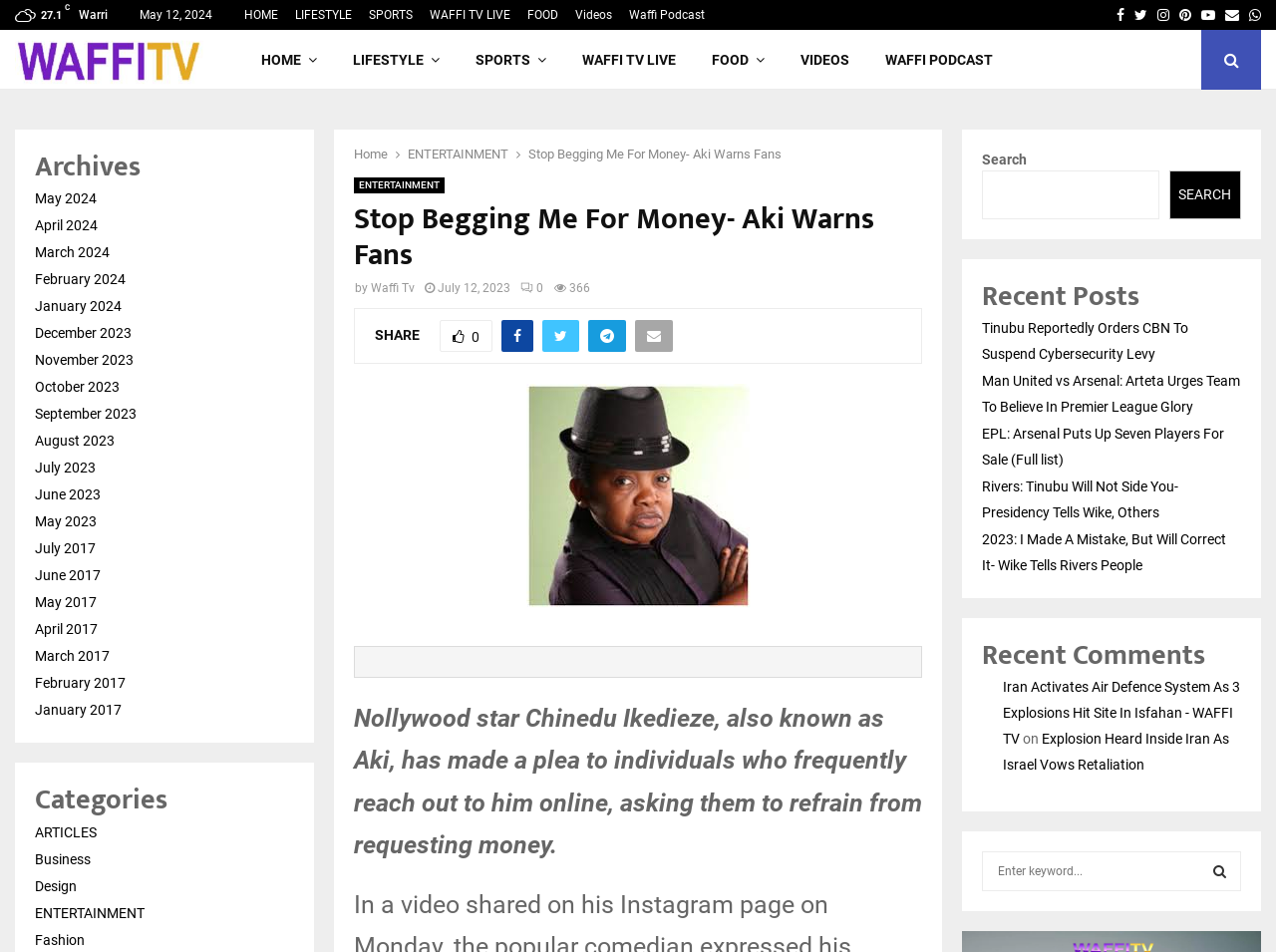How many shares does the article have?
Please analyze the image and answer the question with as much detail as possible.

The webpage shows the number of shares of the article, which is 366, indicating that the article has been shared 366 times.